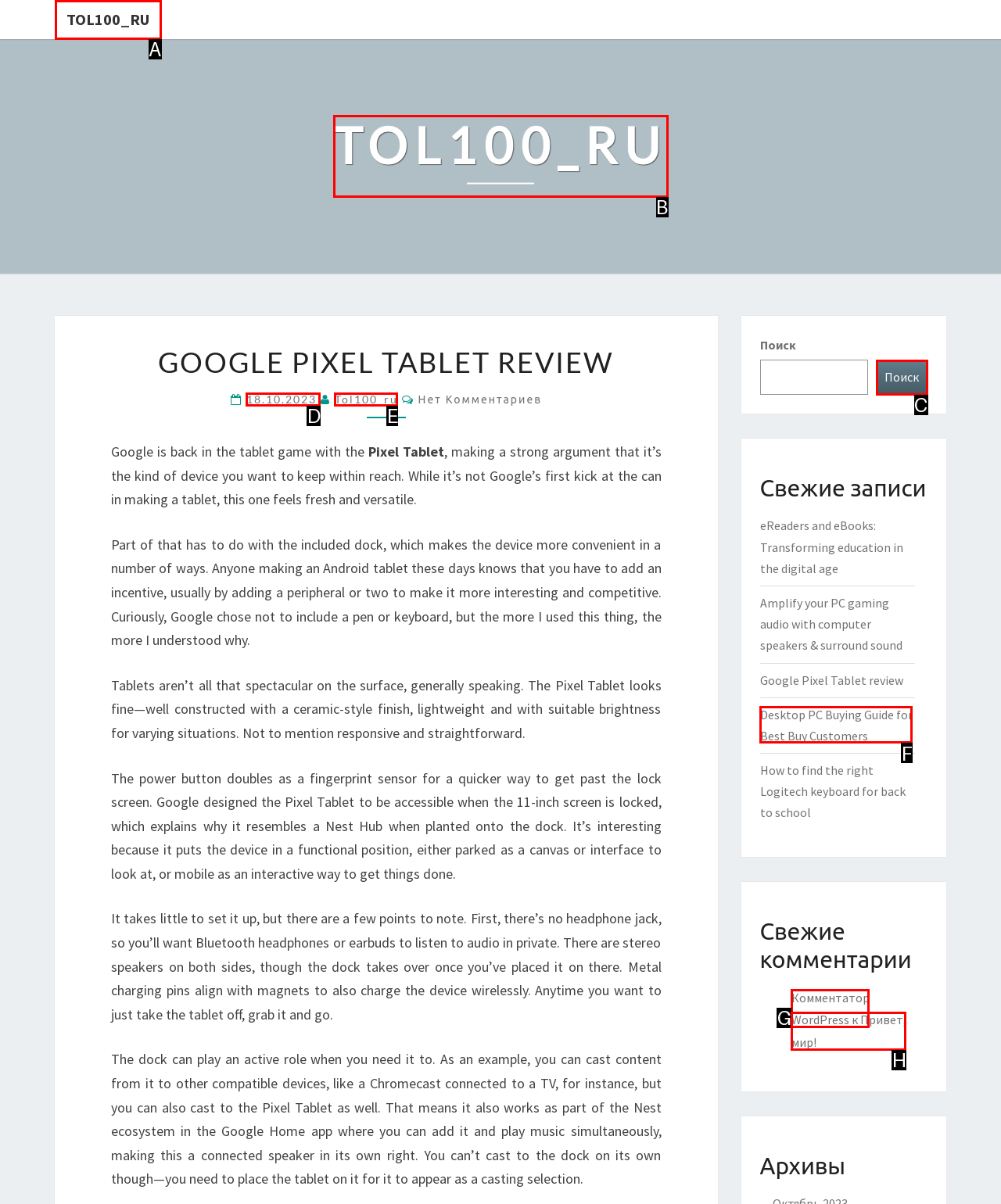Tell me which one HTML element best matches the description: tol100_ru
Answer with the option's letter from the given choices directly.

B